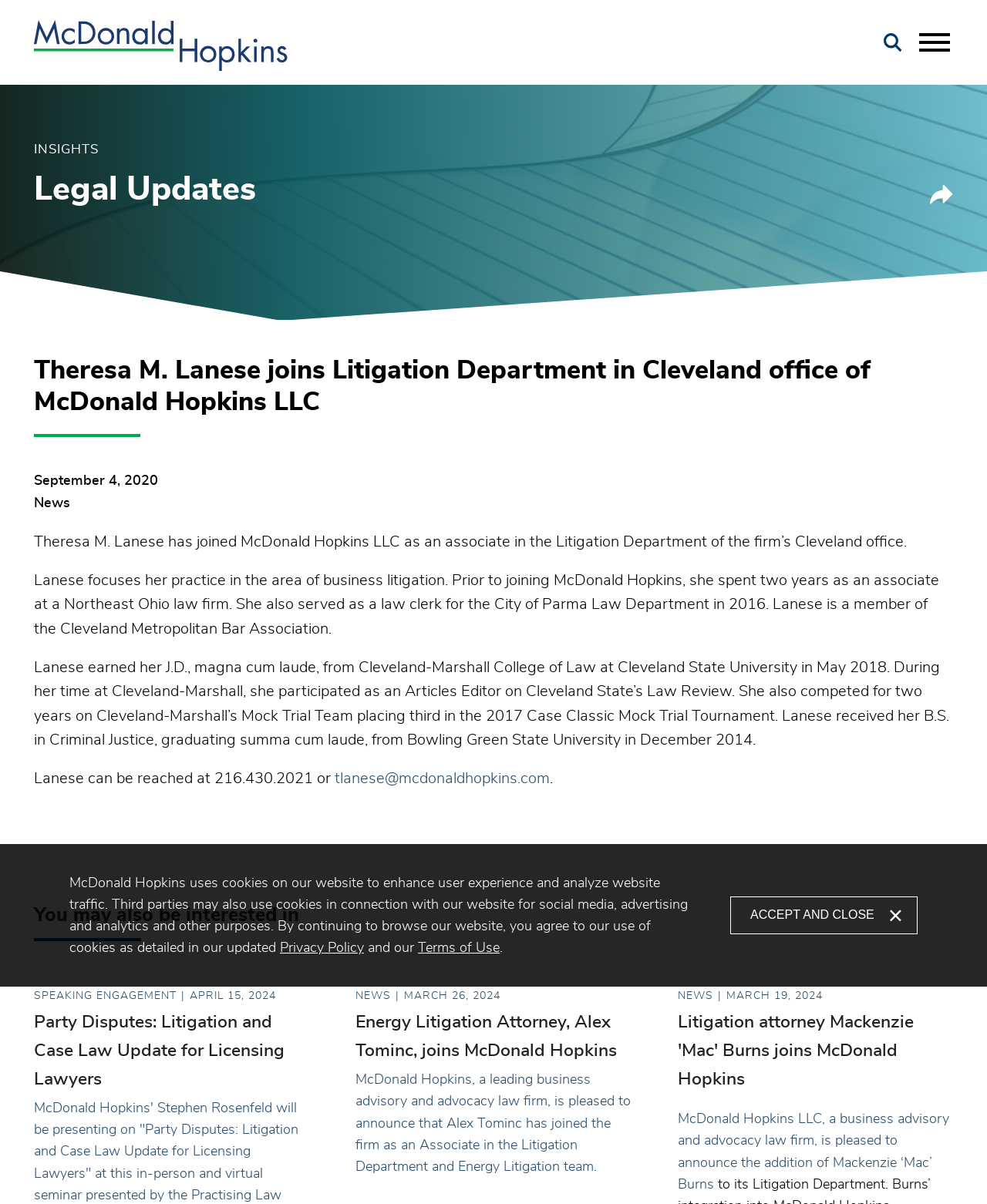Respond to the question below with a single word or phrase:
What is the name of the law firm?

McDonald Hopkins LLC